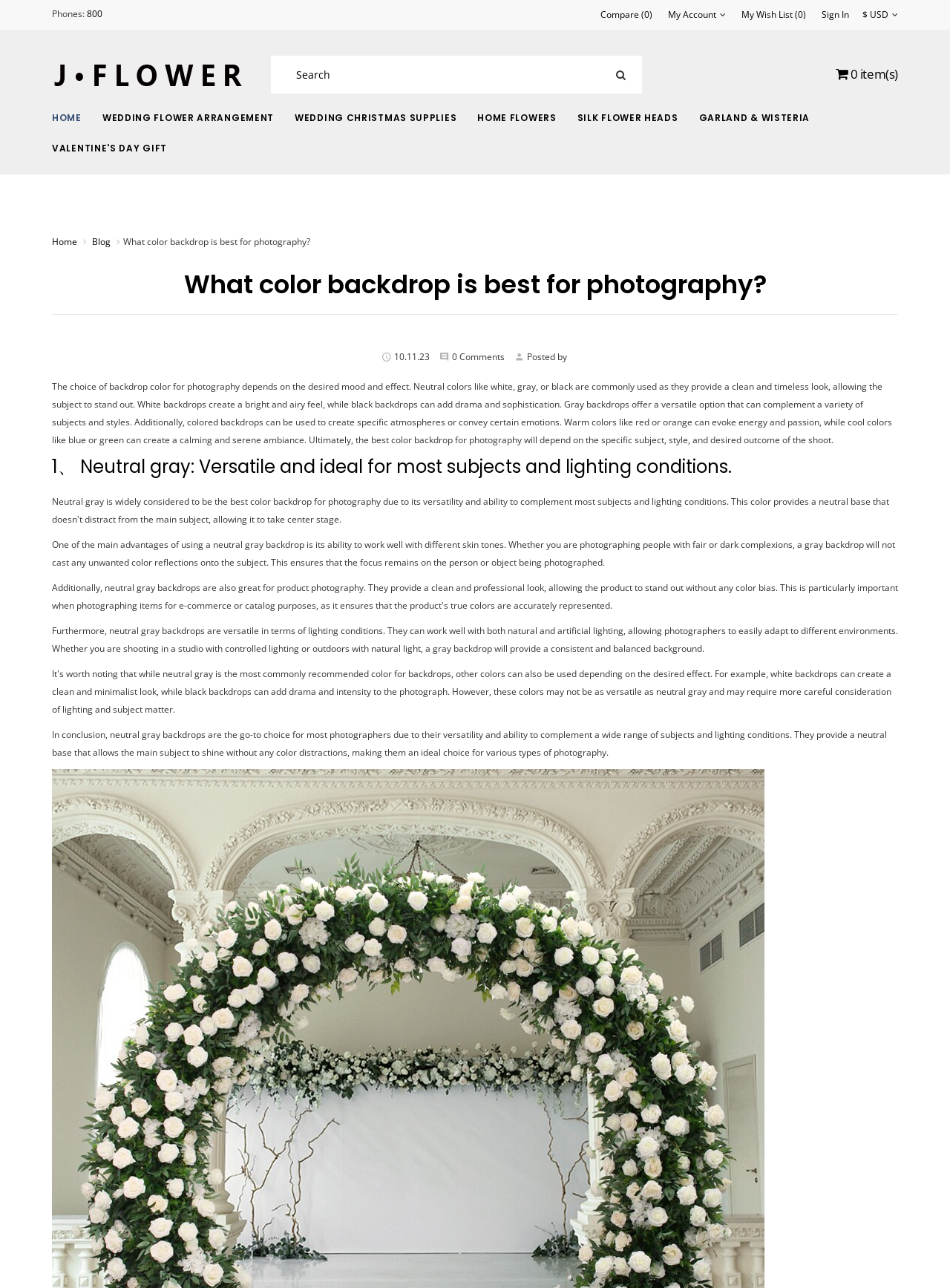Specify the bounding box coordinates of the element's region that should be clicked to achieve the following instruction: "Read the blog". The bounding box coordinates consist of four float numbers between 0 and 1, in the format [left, top, right, bottom].

[0.097, 0.181, 0.116, 0.195]